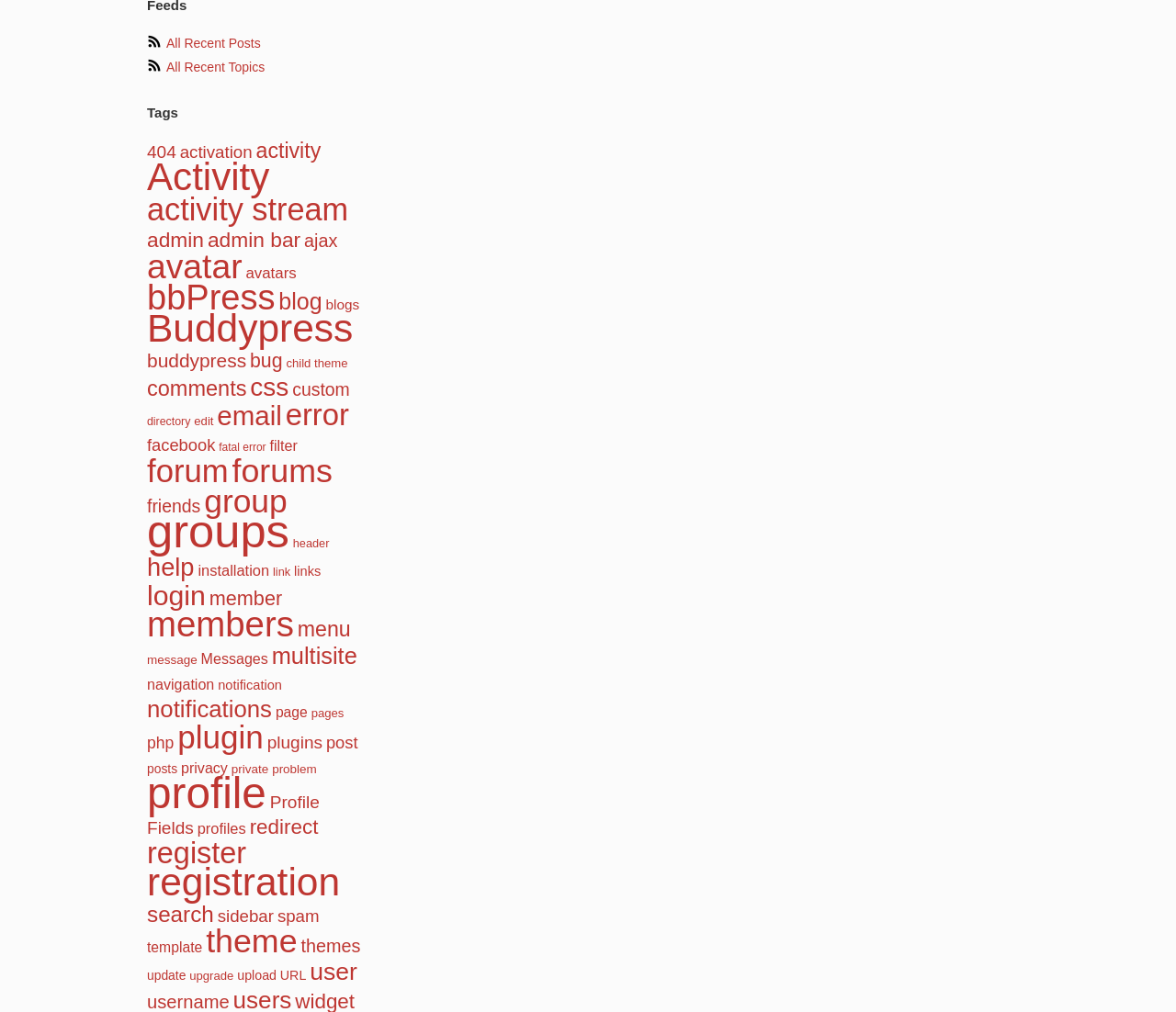For the following element description, predict the bounding box coordinates in the format (top-left x, top-left y, bottom-right x, bottom-right y). All values should be floating point numbers between 0 and 1. Description: All Recent Posts

[0.141, 0.035, 0.222, 0.05]